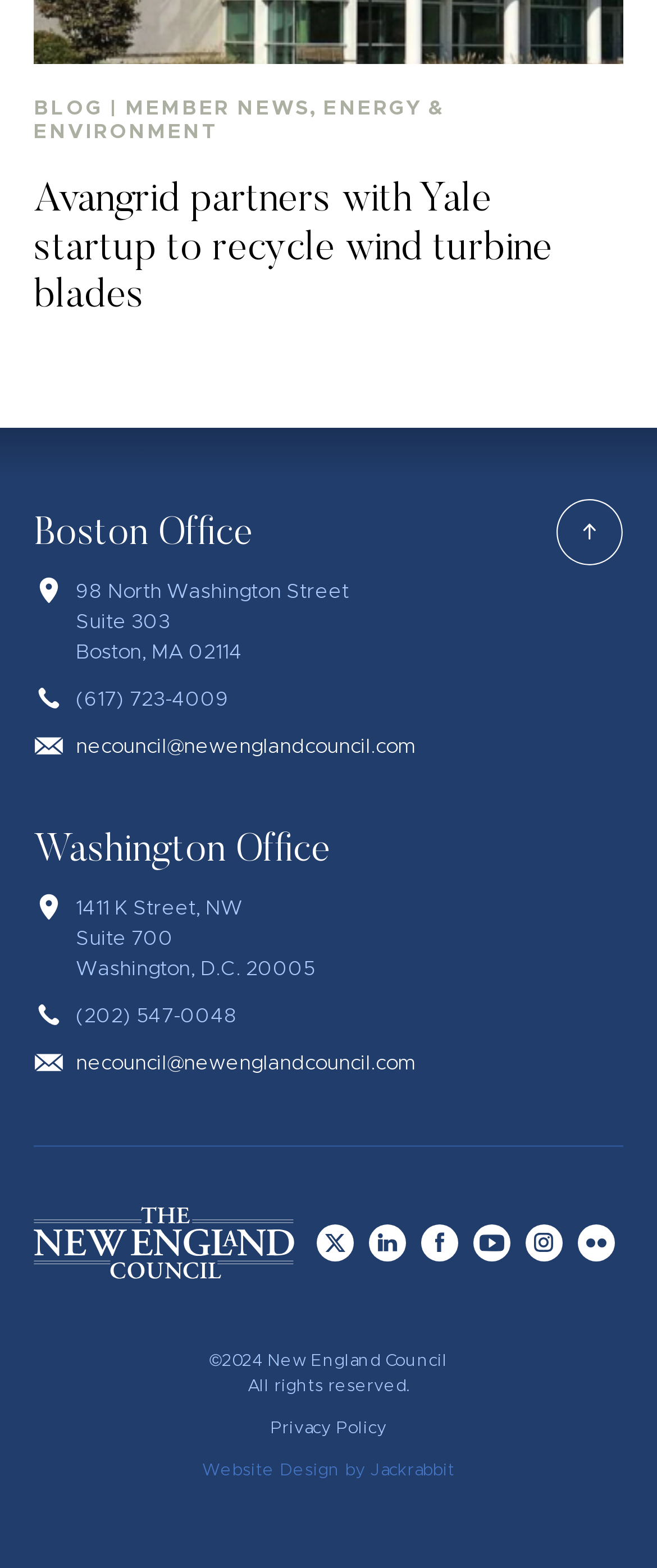What is the phone number of the Boston Office?
Please provide a comprehensive answer based on the visual information in the image.

The question can be answered by looking at the static text element with the phone number '(617) 723-4009' under the 'Boston Office' section.